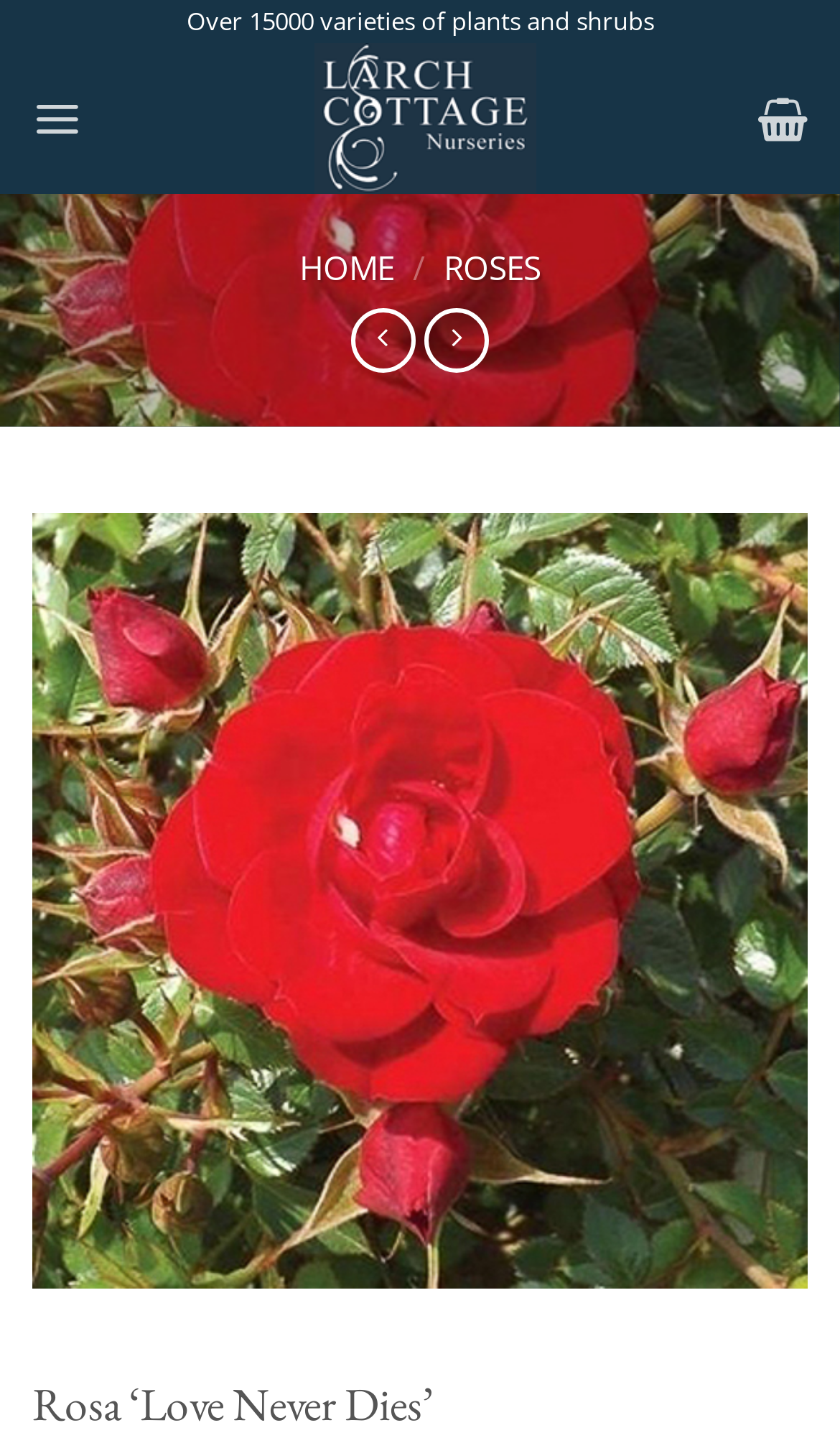Offer an extensive depiction of the webpage and its key elements.

This webpage is about a specific type of rose, 'Rosa ‘Love Never Dies’', from Larch Cottage Nurseries. At the top, there is a brief description stating that the nursery offers over 15,000 varieties of plants and shrubs. Below this, there is a link to the nursery's homepage, accompanied by an image of the nursery's logo. 

To the left of the logo, there is a menu link, which is not expanded by default. On the opposite side, there is a search icon. Below these elements, there is a navigation bar with links to the homepage, a separator, and a link to the roses section. 

On the right side of the navigation bar, there are two icons, possibly for social media or other external links. Below the navigation bar, there is a pagination section with previous and next buttons, which are currently disabled. These buttons are accompanied by an image each. 

The main content of the page is a heading that displays the name of the rose, 'Rosa ‘Love Never Dies’', which takes up most of the bottom section of the page.